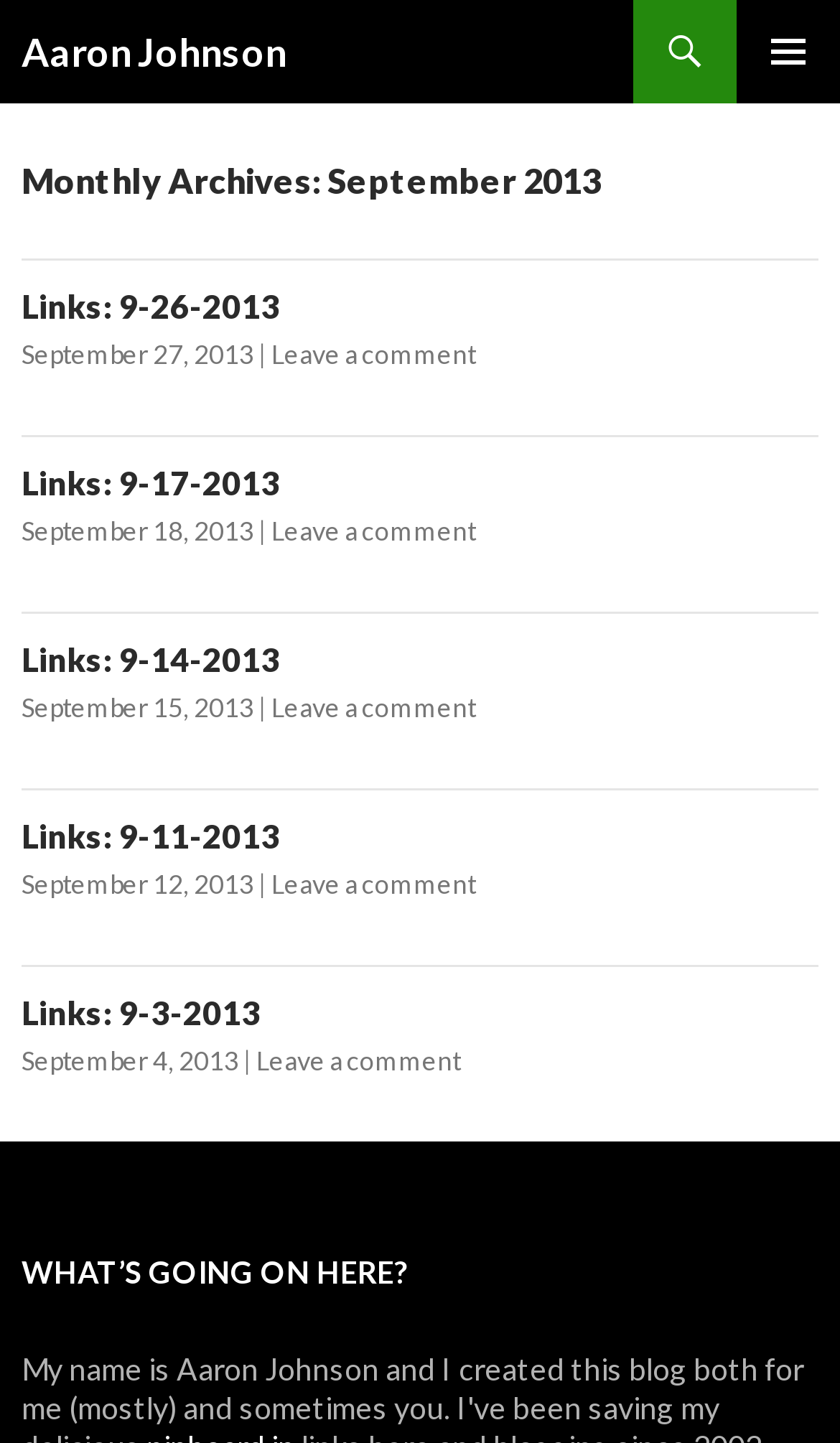Provide the bounding box coordinates for the area that should be clicked to complete the instruction: "Learn about what's in a name essay".

None